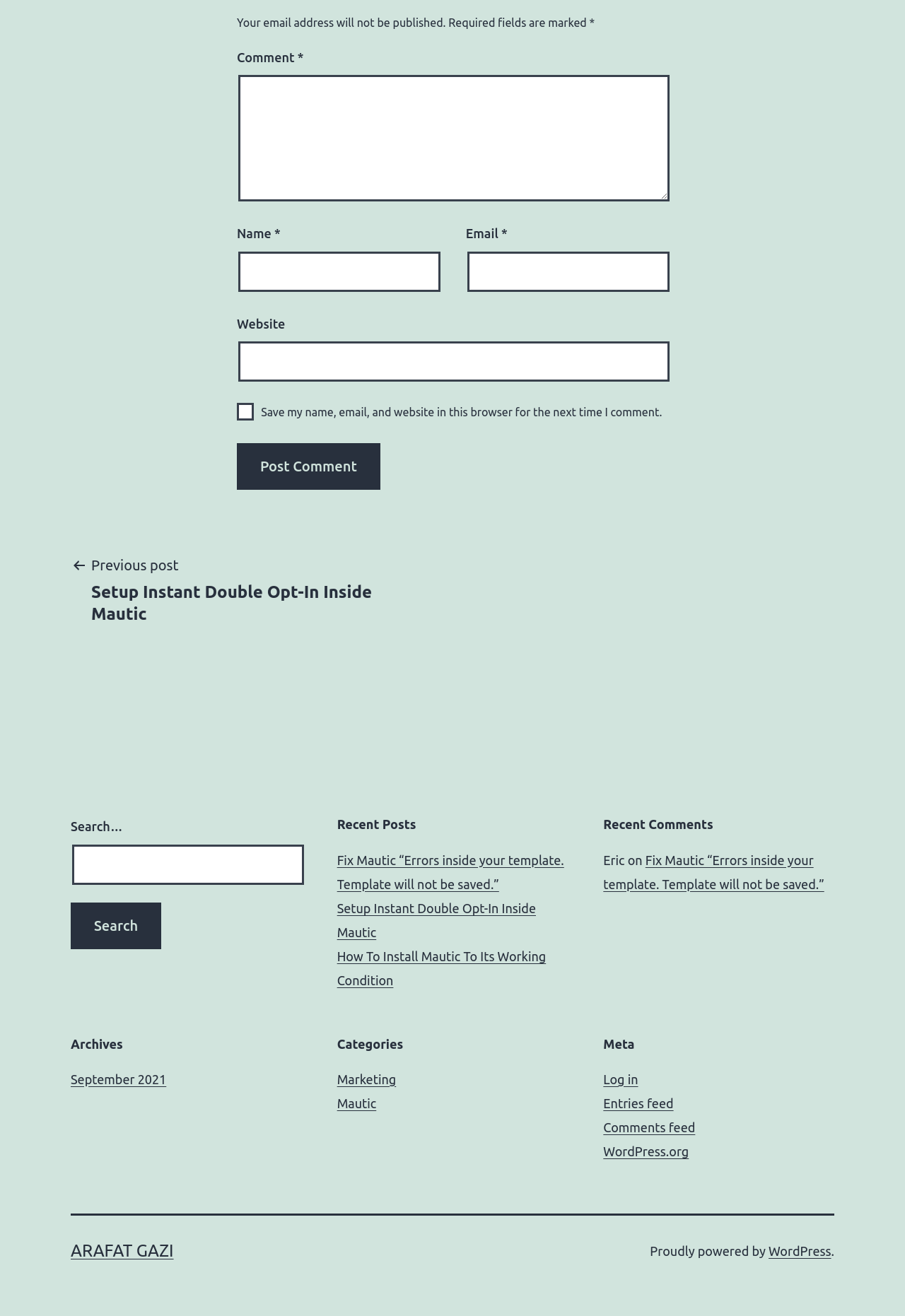Highlight the bounding box coordinates of the region I should click on to meet the following instruction: "Visit the previous post".

[0.078, 0.42, 0.492, 0.475]